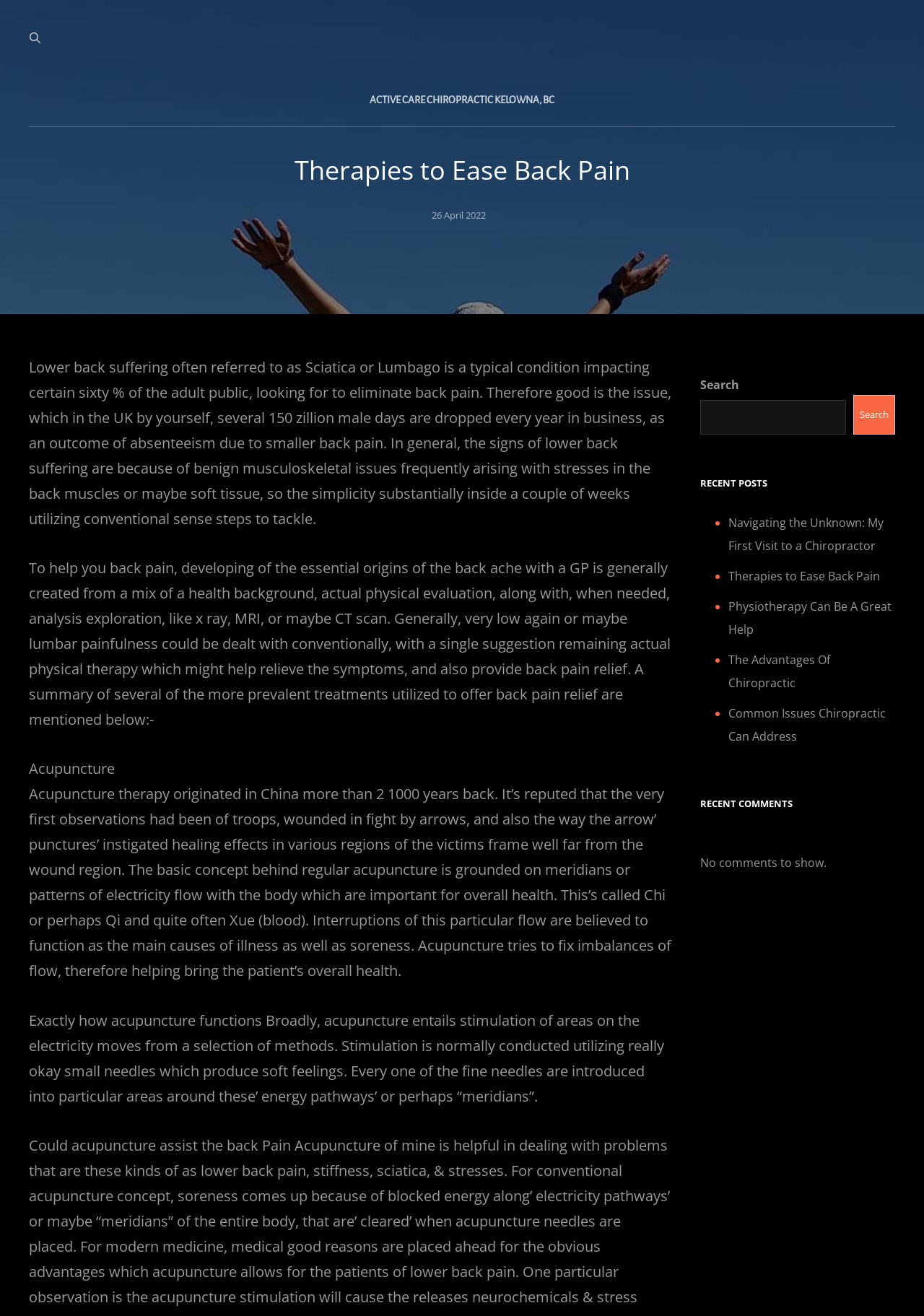Identify the bounding box for the UI element described as: "The Advantages Of Chiropractic". The coordinates should be four float numbers between 0 and 1, i.e., [left, top, right, bottom].

[0.789, 0.496, 0.899, 0.525]